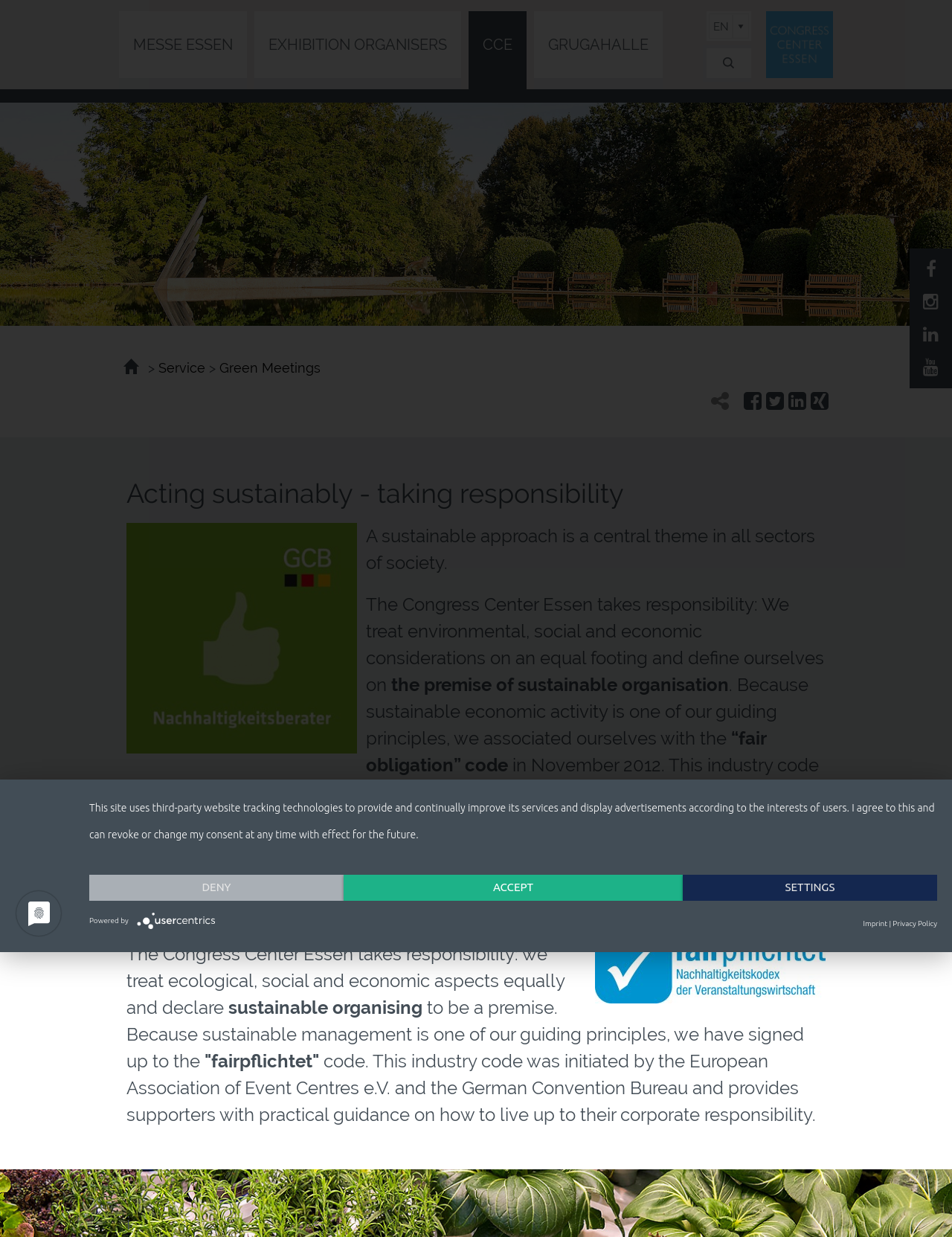What is the purpose of the fair obligation code?
Answer the question with as much detail as you can, using the image as a reference.

I found the answer by reading the static text 'This industry code was initiated by the European Association of Event Centres (Reg. Assoc.) and the German Convention Bureau and provides practical guidance to supporters for living up to their corporate responsibility.' which explains the purpose of the fair obligation code.